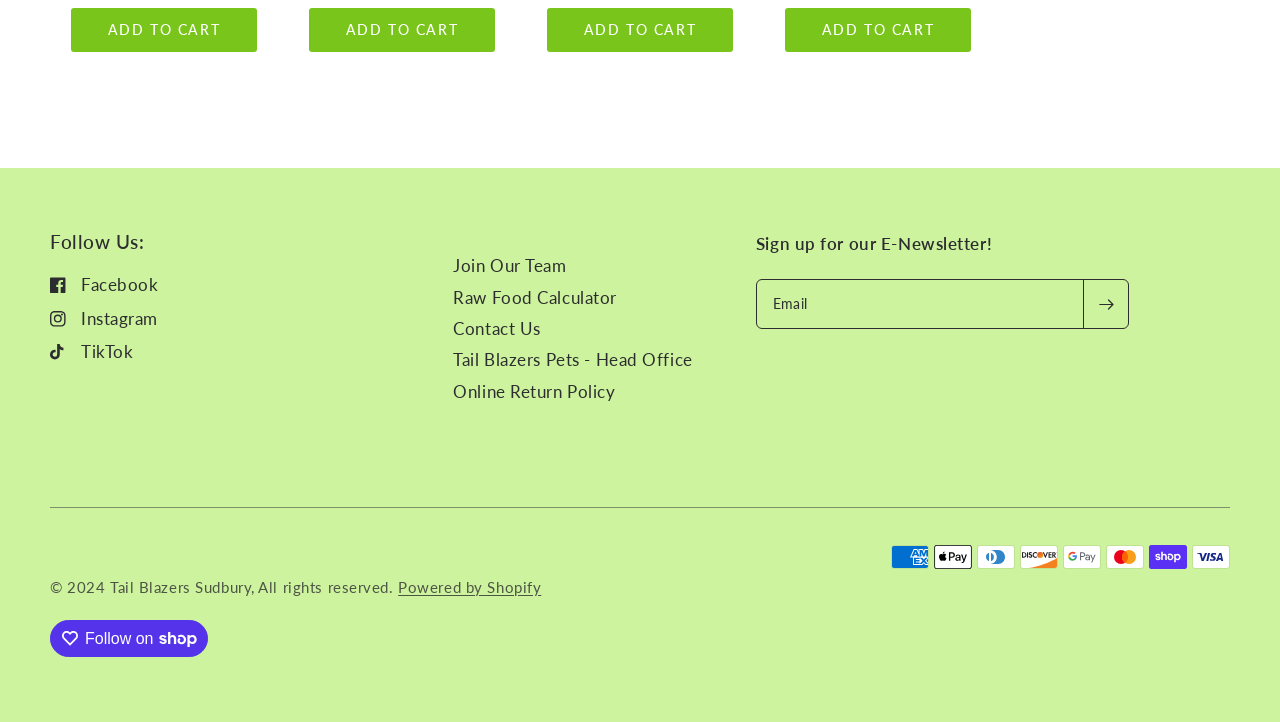Please identify the bounding box coordinates of the element that needs to be clicked to perform the following instruction: "Click the 'ADD TO CART' button".

[0.055, 0.012, 0.201, 0.072]